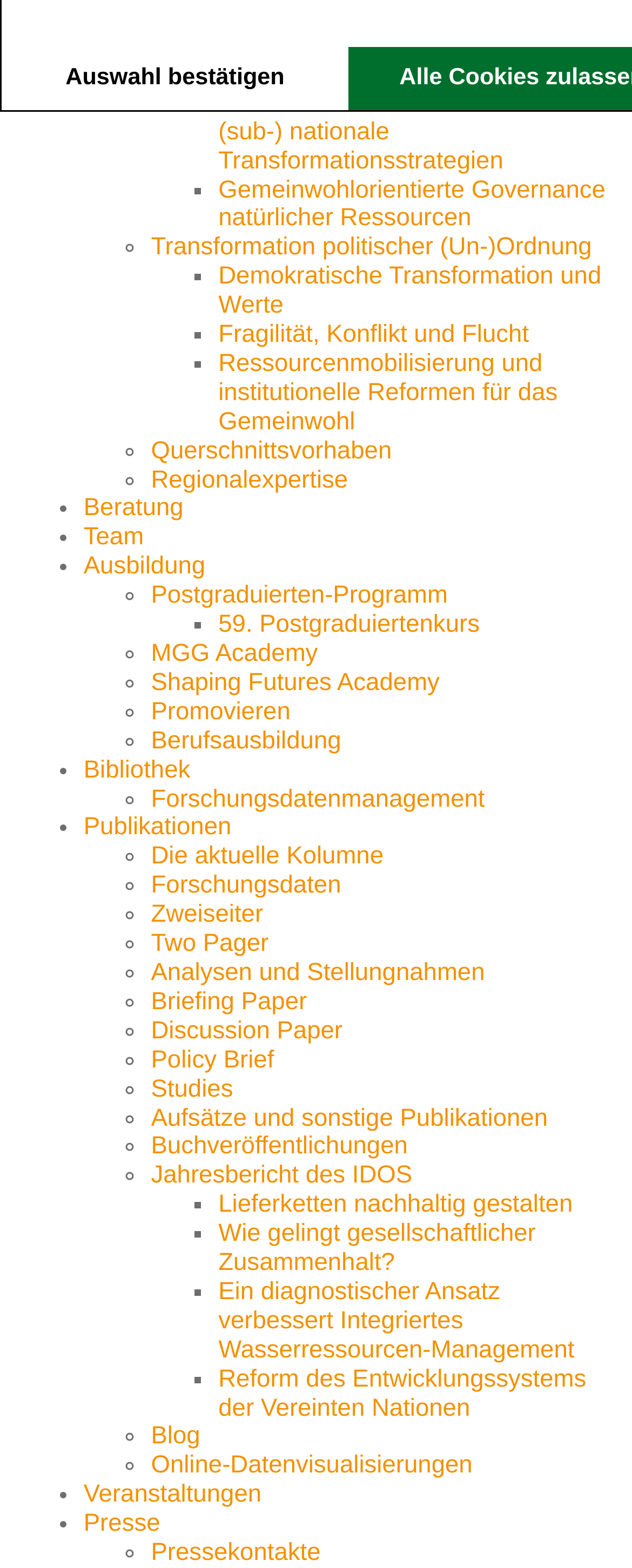What is the text of the first link?
Observe the image and answer the question with a one-word or short phrase response.

Green Economy